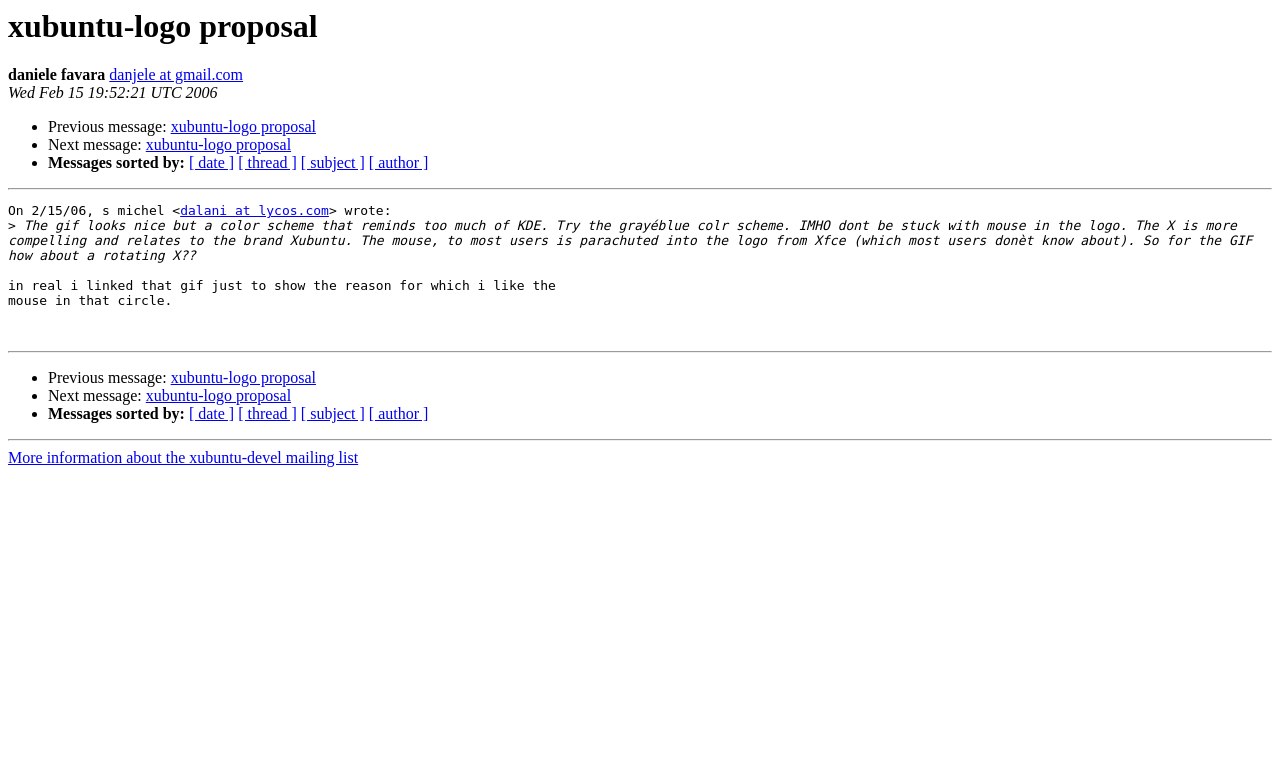Based on the description "[ subject ]", find the bounding box of the specified UI element.

[0.235, 0.527, 0.285, 0.549]